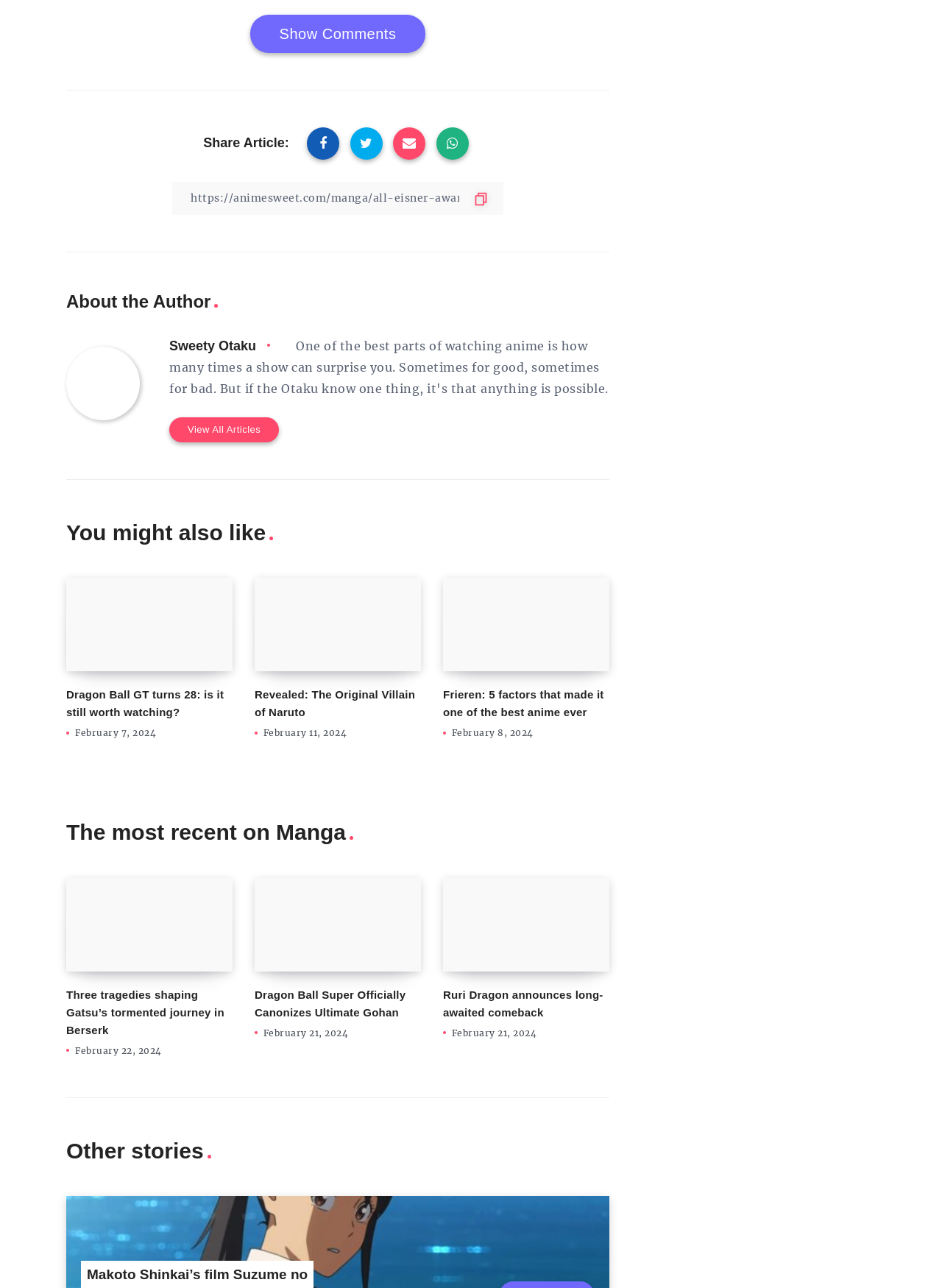Provide the bounding box coordinates of the UI element this sentence describes: "Show Comments".

[0.265, 0.011, 0.452, 0.041]